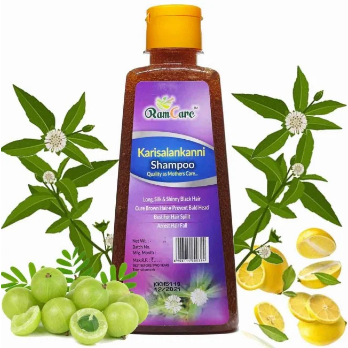What is the purpose of the lemon slices illustration?
From the details in the image, provide a complete and detailed answer to the question.

The lemon slices illustration surrounding the bottle is likely used to symbolize the product's herbal roots and effectiveness, as mentioned in the caption, indicating that the shampoo uses natural ingredients.